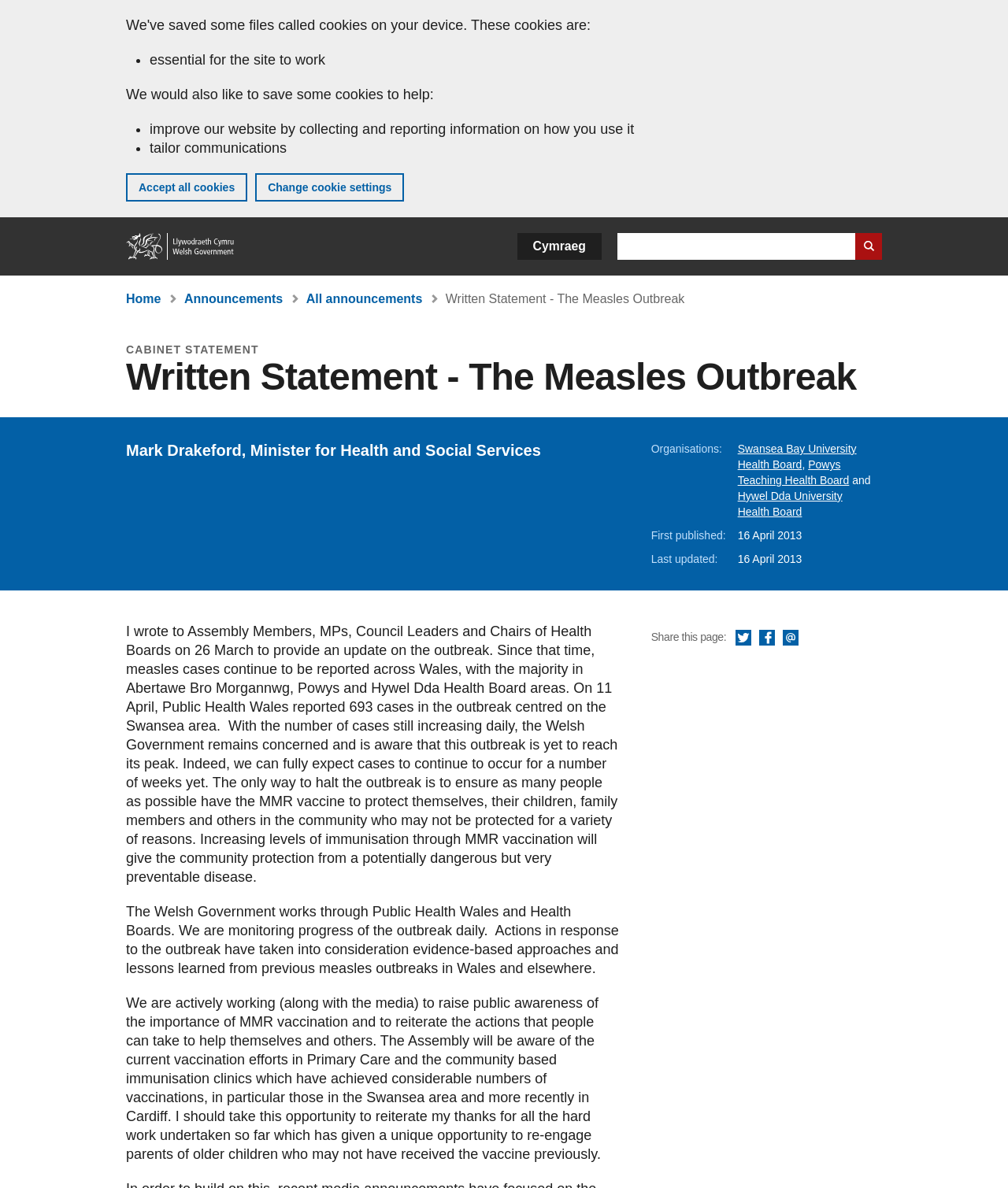Find the bounding box coordinates of the UI element according to this description: "Powys Teaching Health Board".

[0.732, 0.386, 0.842, 0.41]